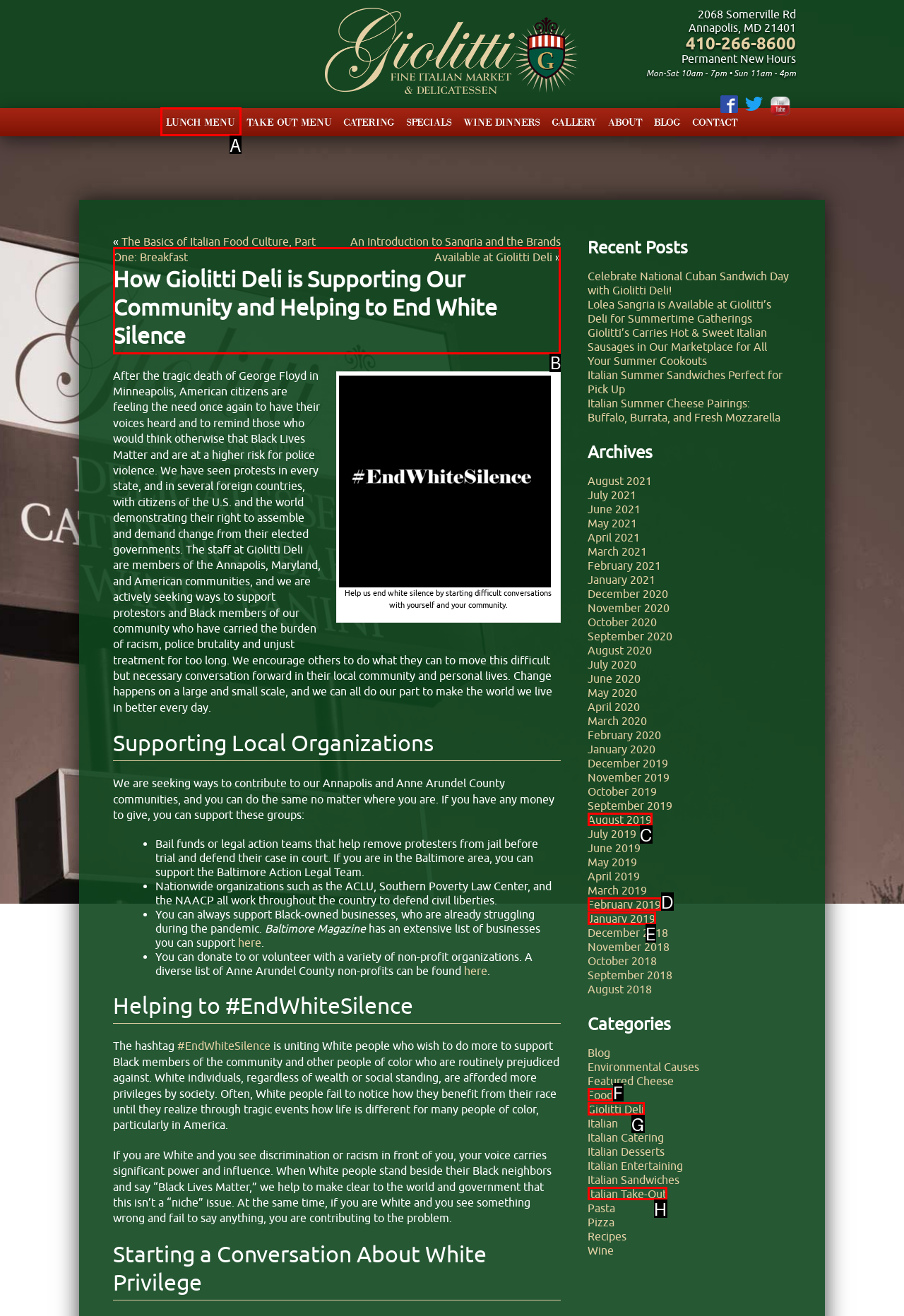Point out the correct UI element to click to carry out this instruction: Read about How Giolitti Deli is Supporting Our Community and Helping to End White Silence
Answer with the letter of the chosen option from the provided choices directly.

B